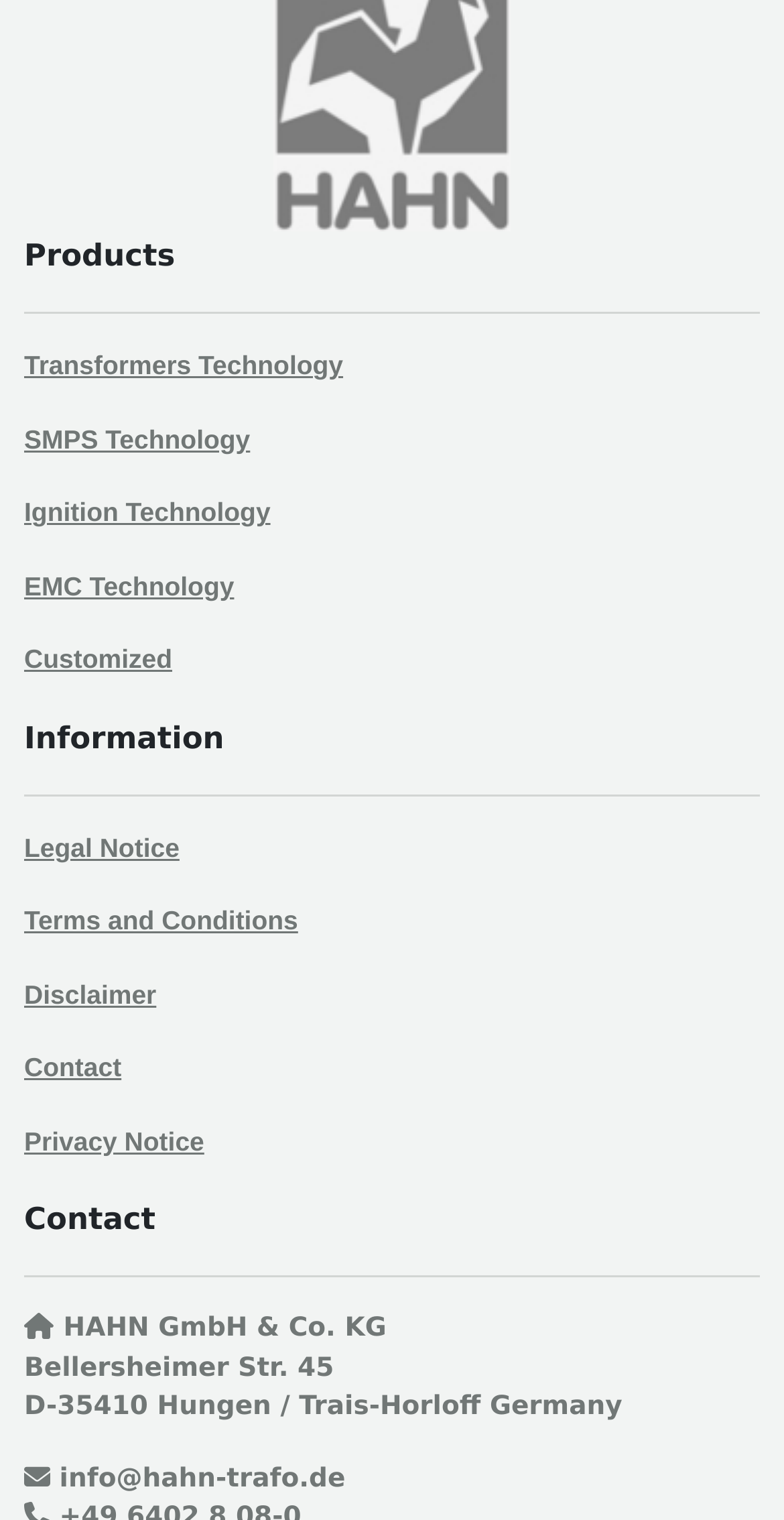Please locate the bounding box coordinates of the region I need to click to follow this instruction: "View Legal Notice".

[0.031, 0.548, 0.229, 0.568]